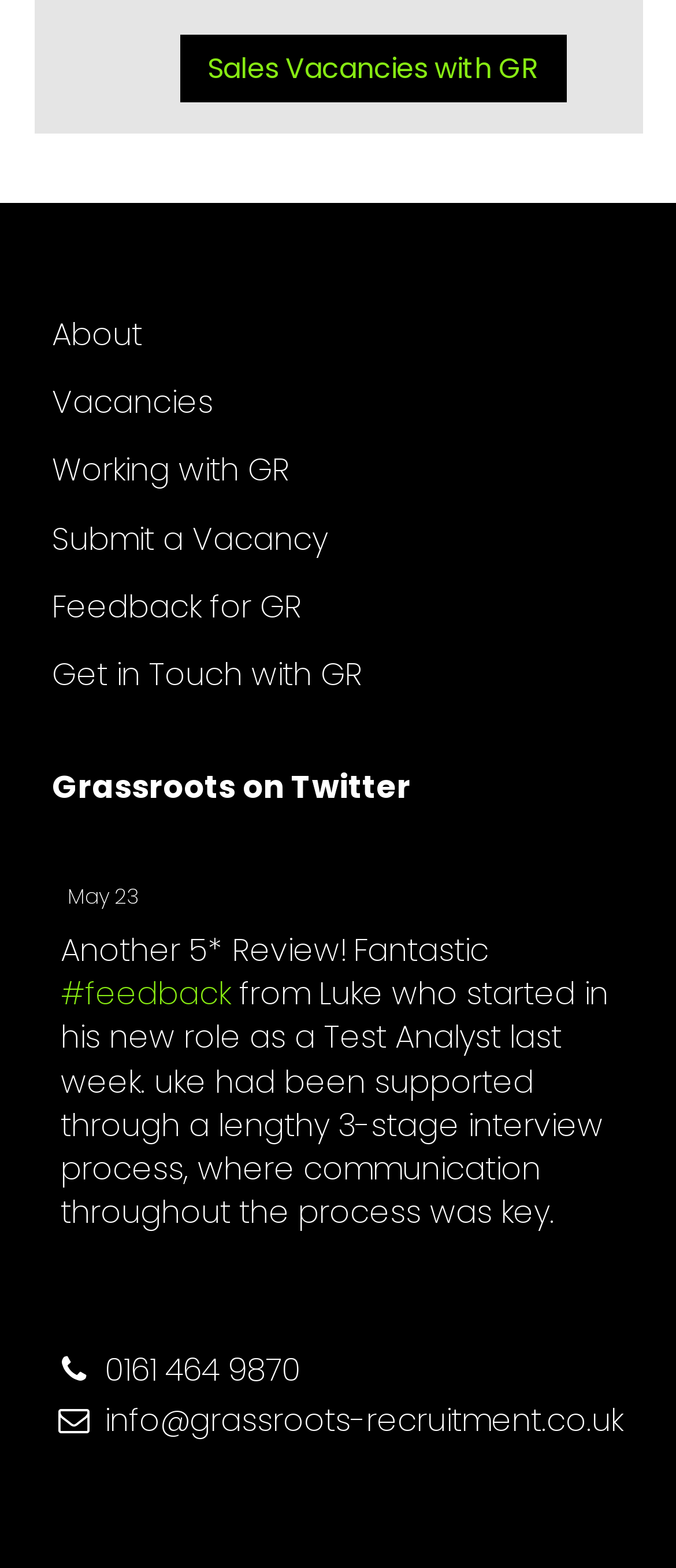What is the purpose of the 'Load More...' button?
Please ensure your answer is as detailed and informative as possible.

I inferred the purpose of the 'Load More...' button by looking at its position at the bottom of the webpage and its proximity to the tweet elements, suggesting that it is used to load more tweets.